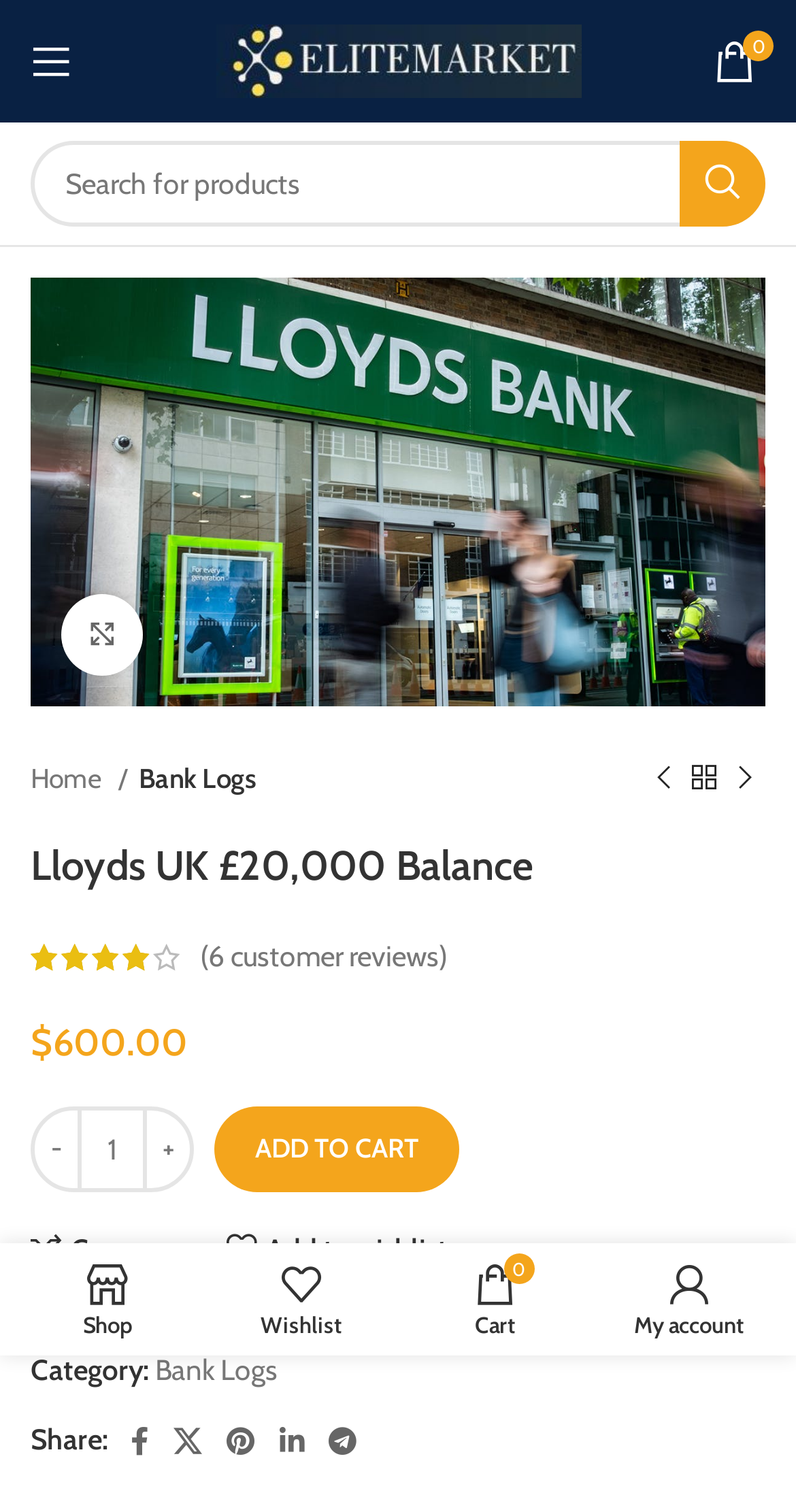Identify the bounding box coordinates necessary to click and complete the given instruction: "Search for products".

[0.038, 0.093, 0.962, 0.15]